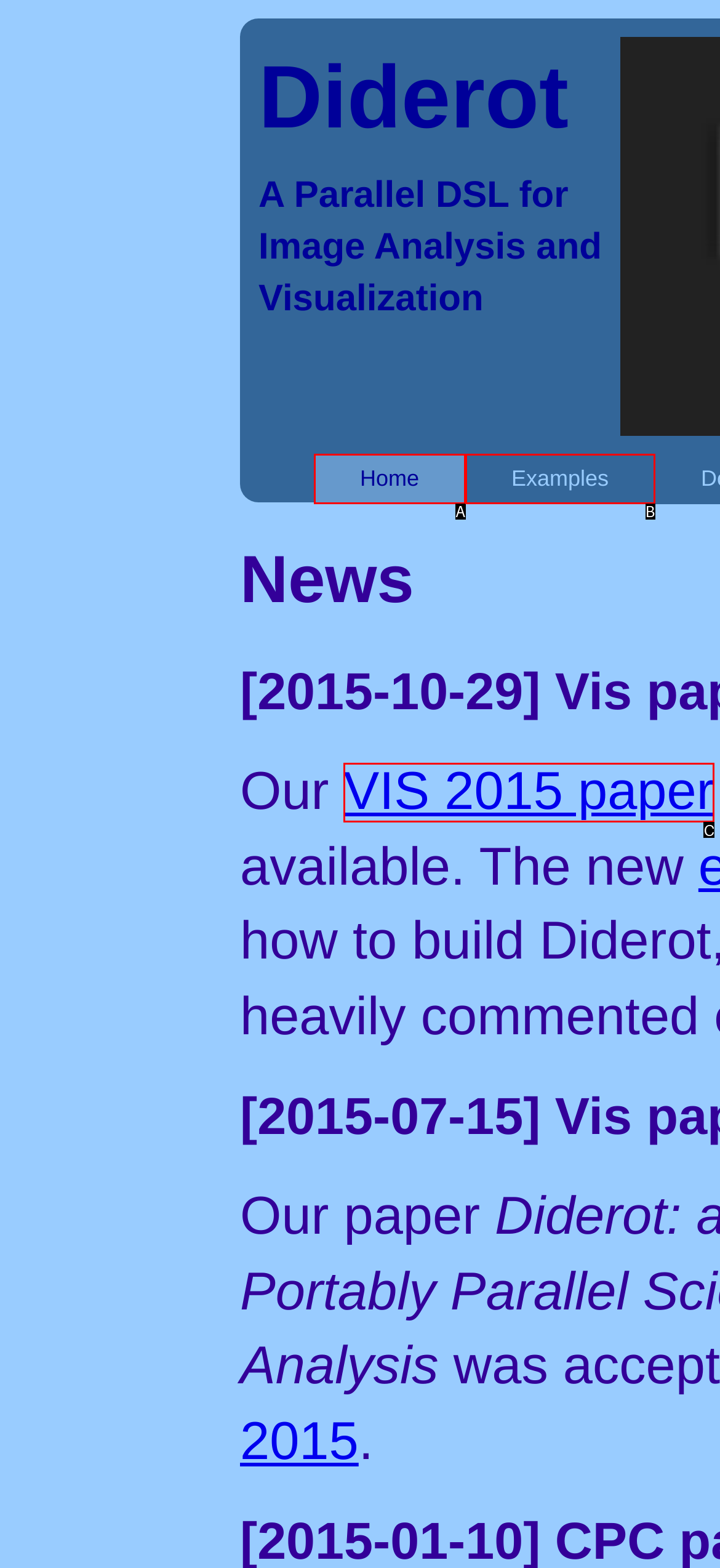Tell me the letter of the option that corresponds to the description: VIS 2015 paper
Answer using the letter from the given choices directly.

C